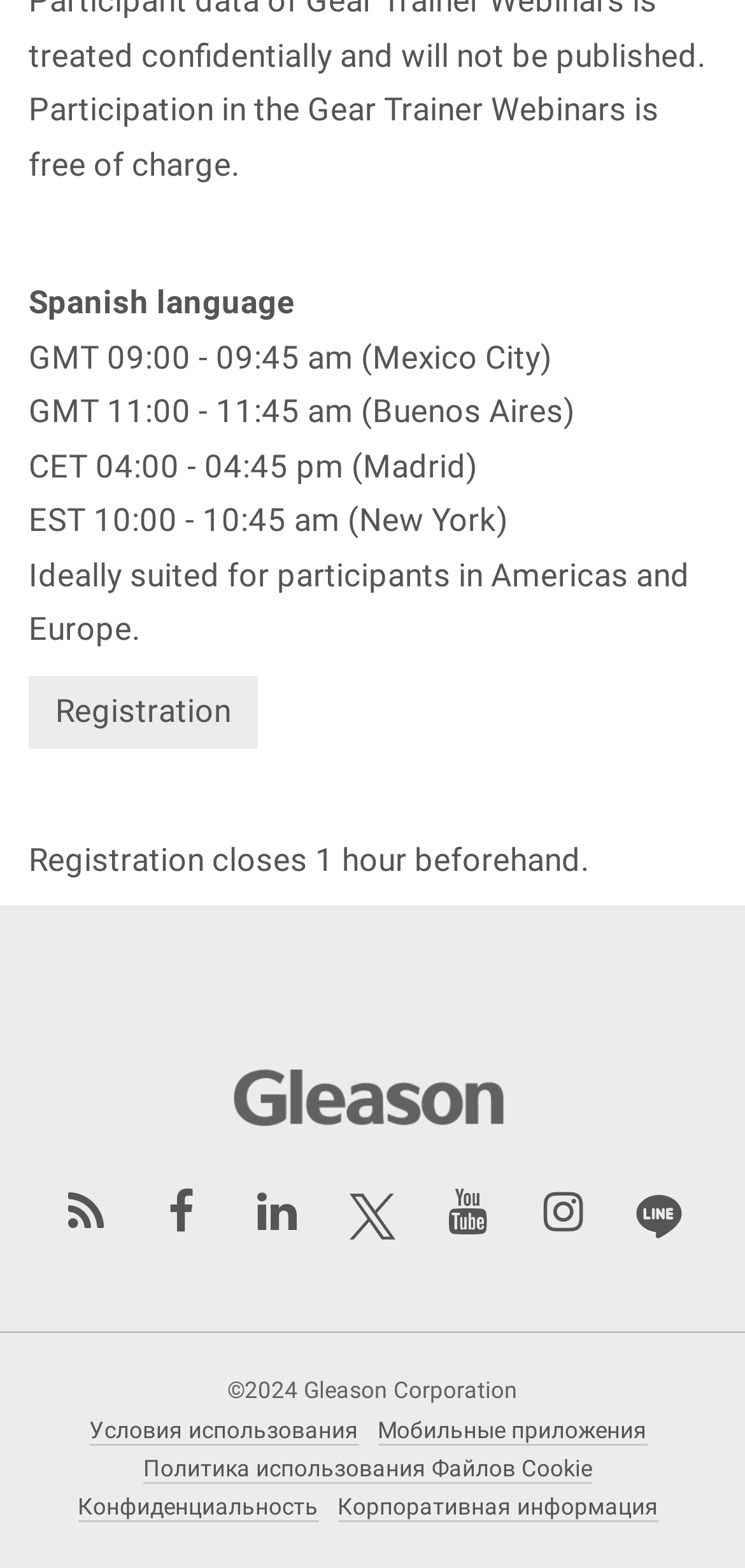Determine the bounding box coordinates of the area to click in order to meet this instruction: "Visit Gleason Corporation".

[0.308, 0.679, 0.692, 0.723]